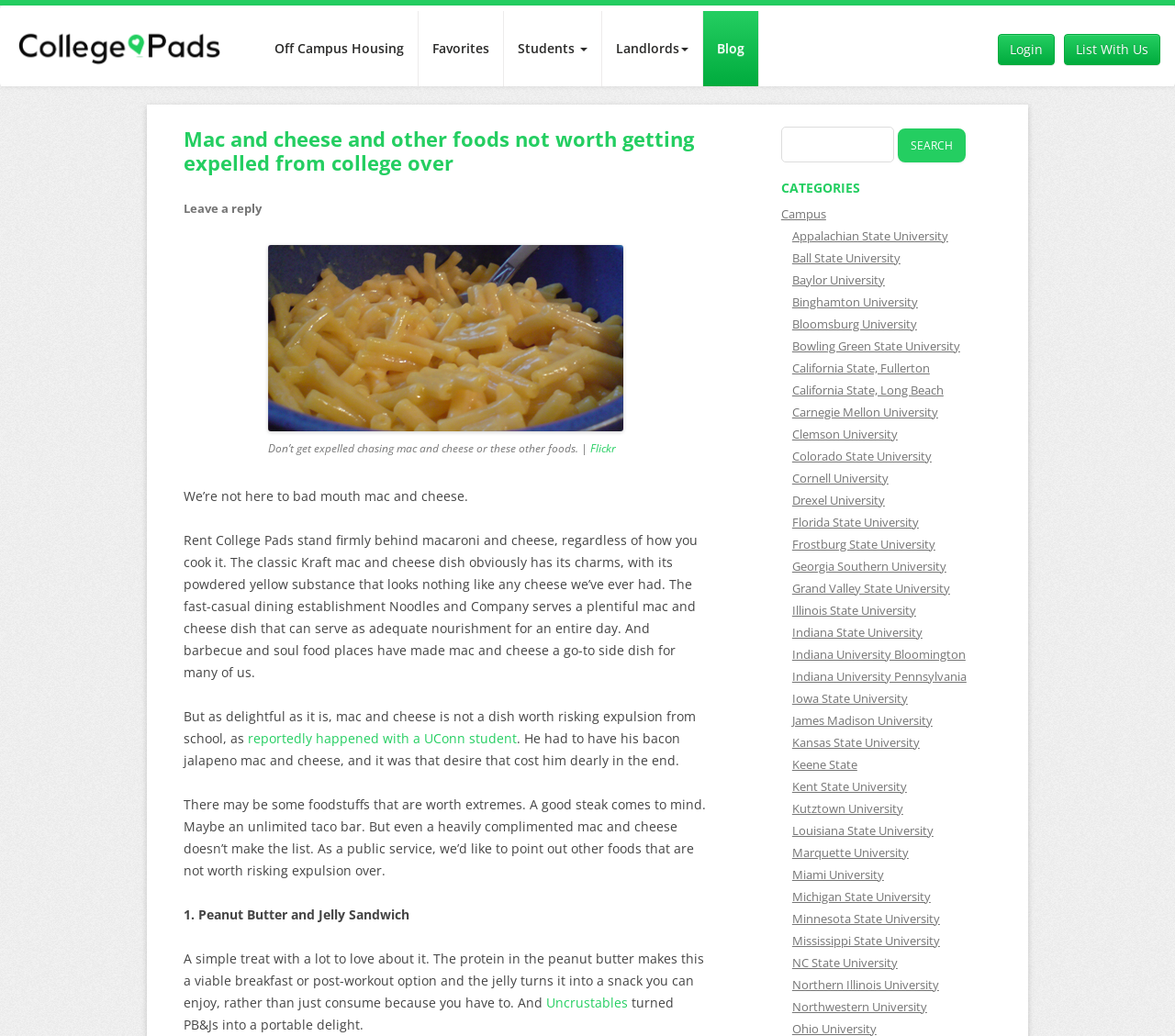How many links are there in the categories section?
Use the information from the image to give a detailed answer to the question.

The categories section is located at the bottom of the webpage, and it contains links to various universities. By counting the links, we can determine that there are 34 links in the categories section.